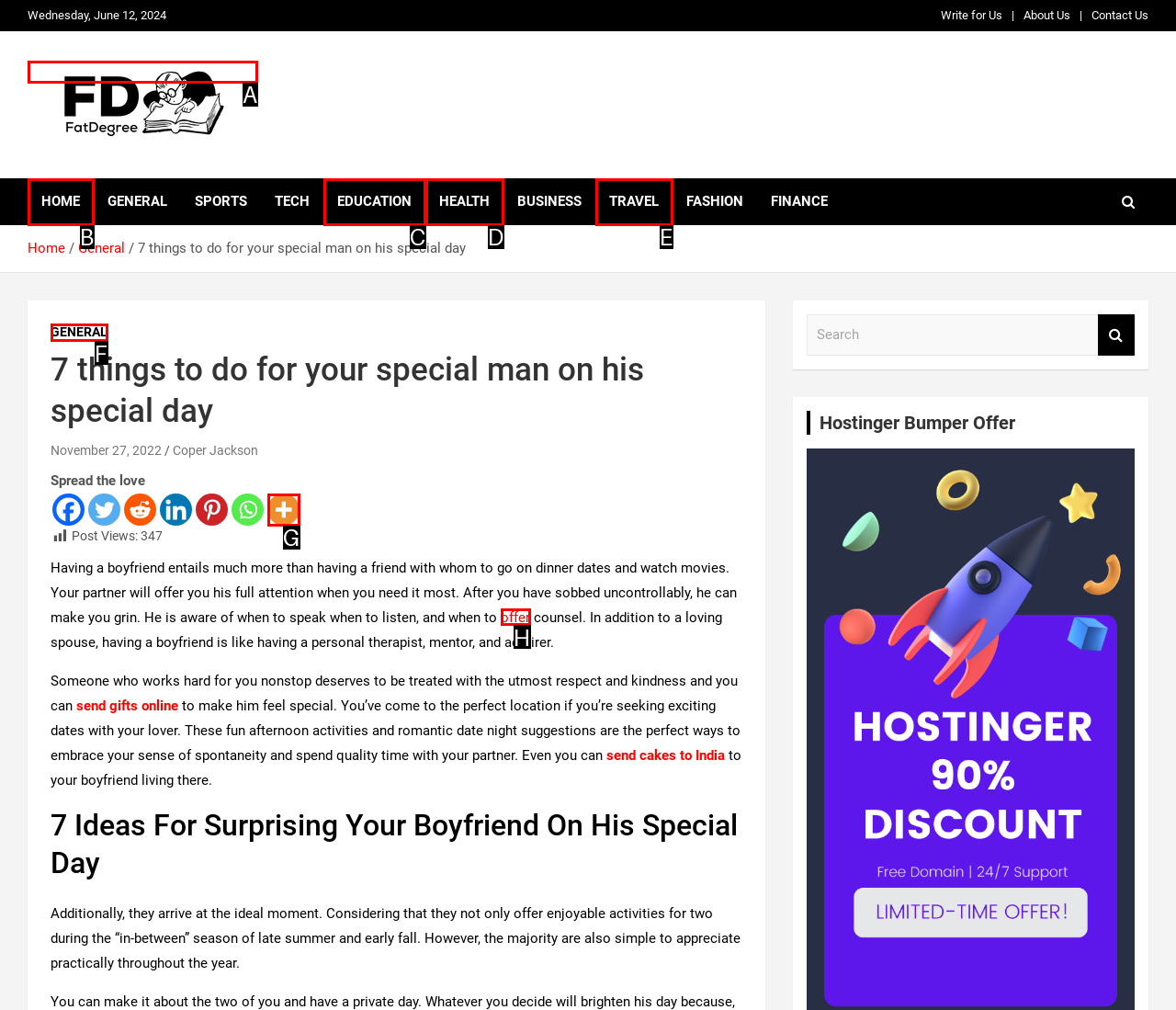Select the option that matches this description: parent_node: Fat Degree
Answer by giving the letter of the chosen option.

A